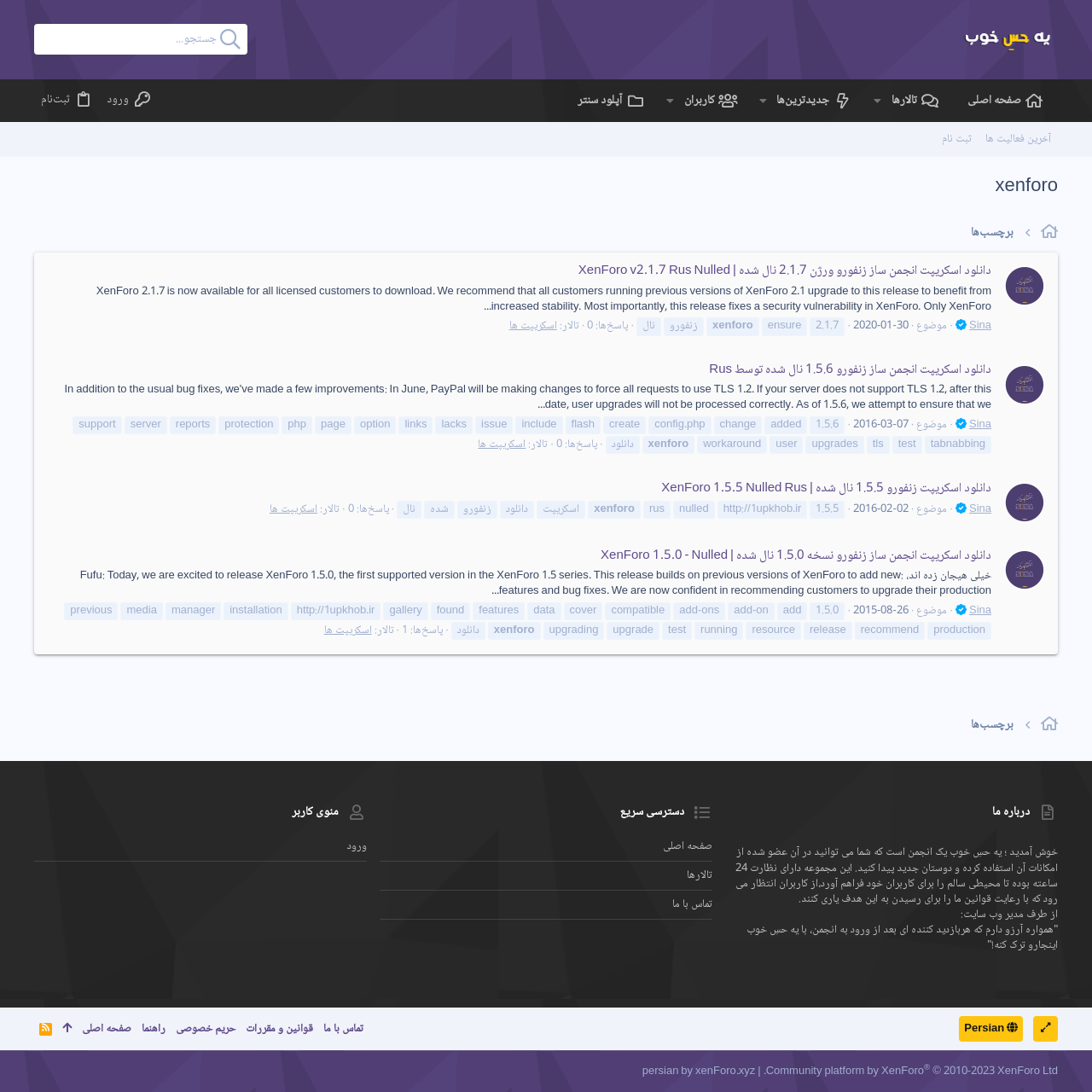Please find the bounding box coordinates of the element's region to be clicked to carry out this instruction: "download XenForo script".

[0.53, 0.239, 0.908, 0.259]